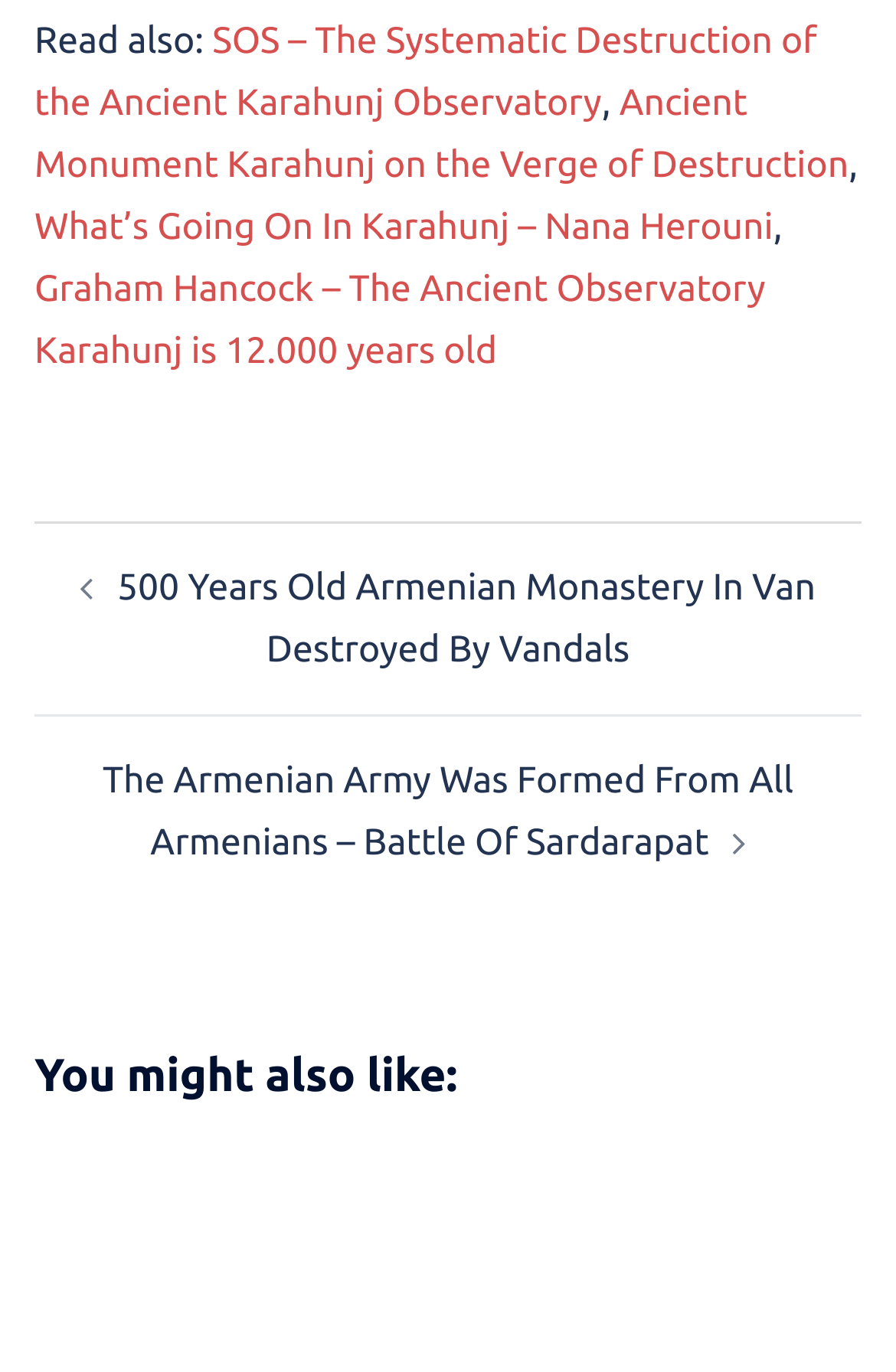How many images are on this webpage?
Observe the image and answer the question with a one-word or short phrase response.

2